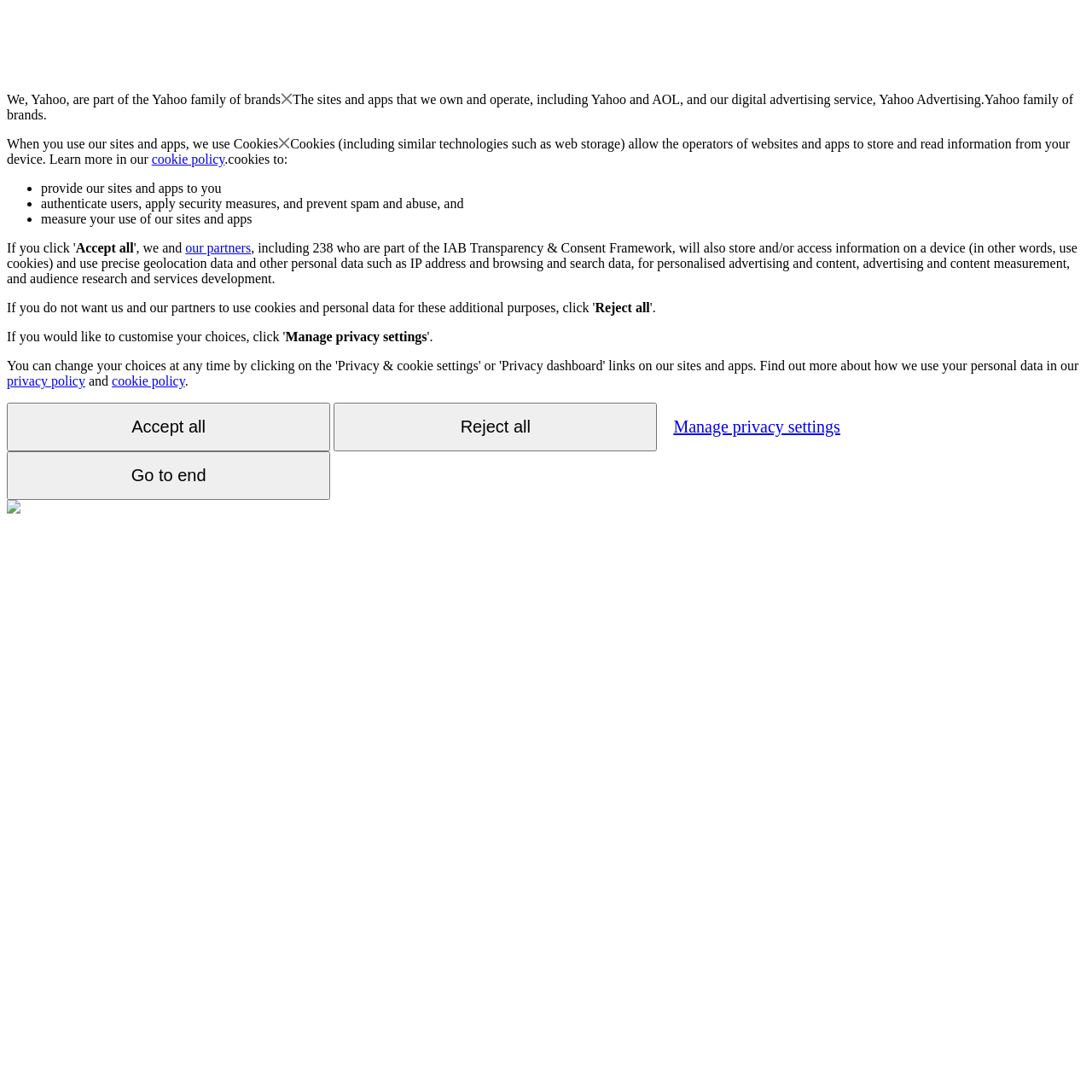Determine the bounding box coordinates of the region to click in order to accomplish the following instruction: "Click the 'Reject all' button". Provide the coordinates as four float numbers between 0 and 1, specifically [left, top, right, bottom].

[0.545, 0.275, 0.595, 0.288]